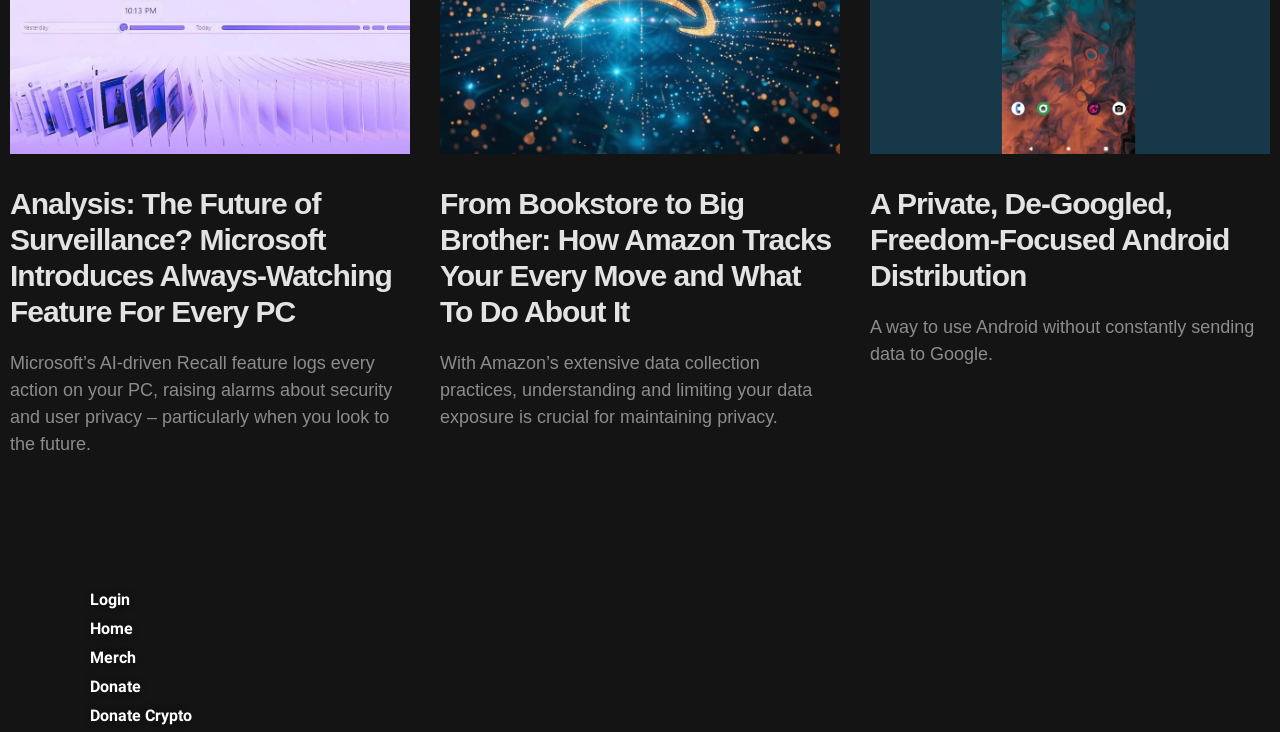What is the purpose of the Android distribution mentioned in the third article?
Using the image, respond with a single word or phrase.

To use Android without sending data to Google